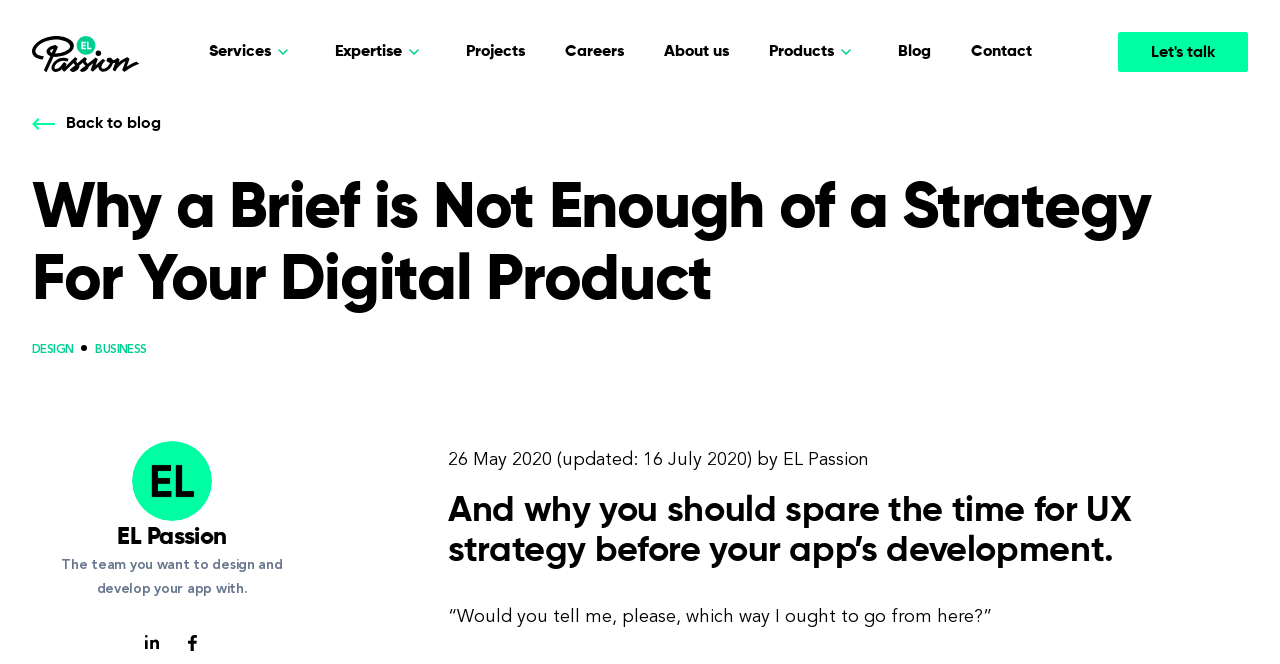How many categories are listed under the 'Expertise' section?
Please give a detailed answer to the question using the information shown in the image.

I examined the 'Expertise' section and found 3 categories listed, including 'AI Development', 'Healthcare App Development', and 'Media & Entertainment App Development'.